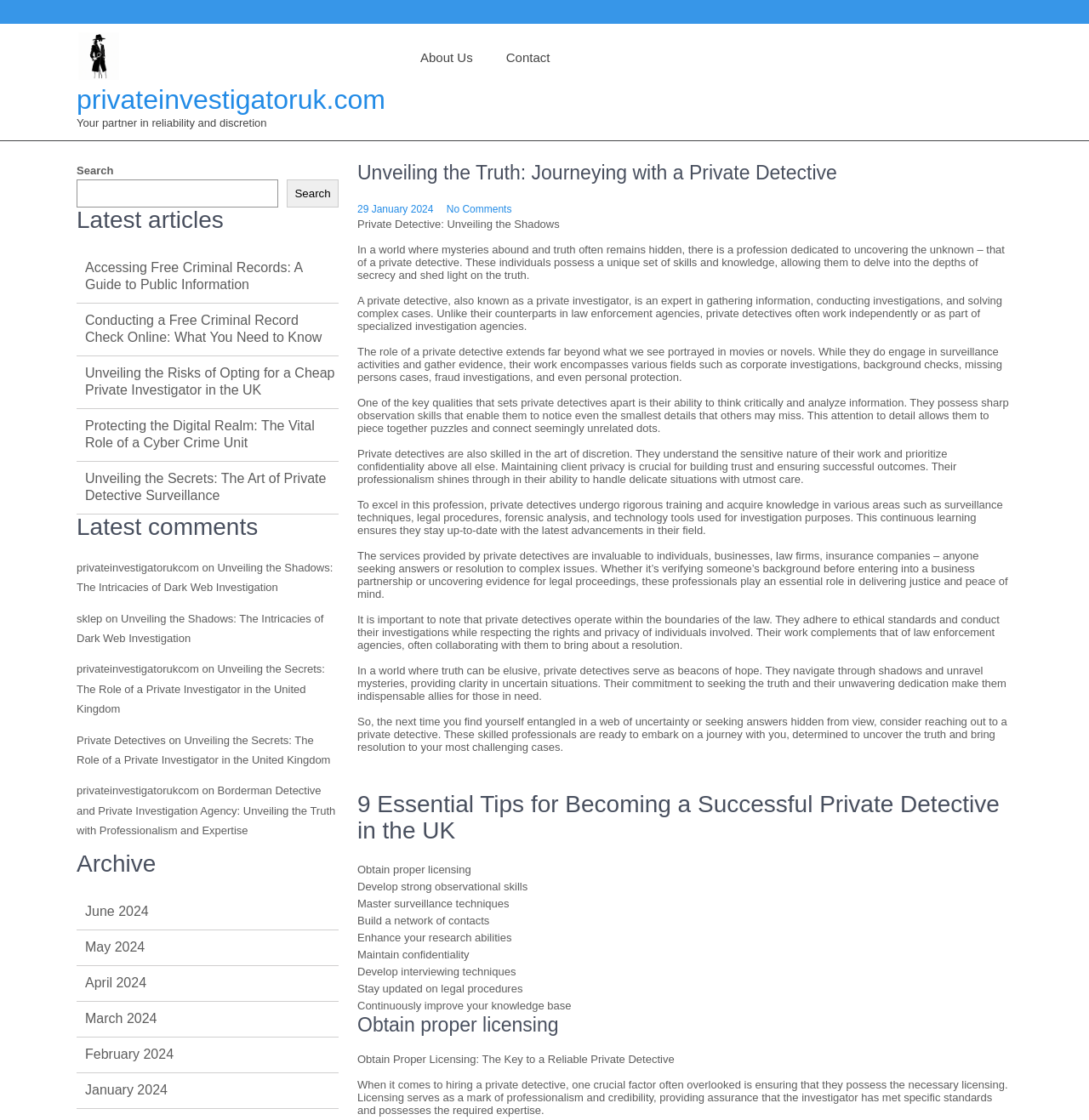Consider the image and give a detailed and elaborate answer to the question: 
How many essential tips are provided for becoming a successful private detective?

The webpage lists 9 essential tips for becoming a successful private detective in the UK, including obtaining proper licensing, developing strong observational skills, and maintaining confidentiality.